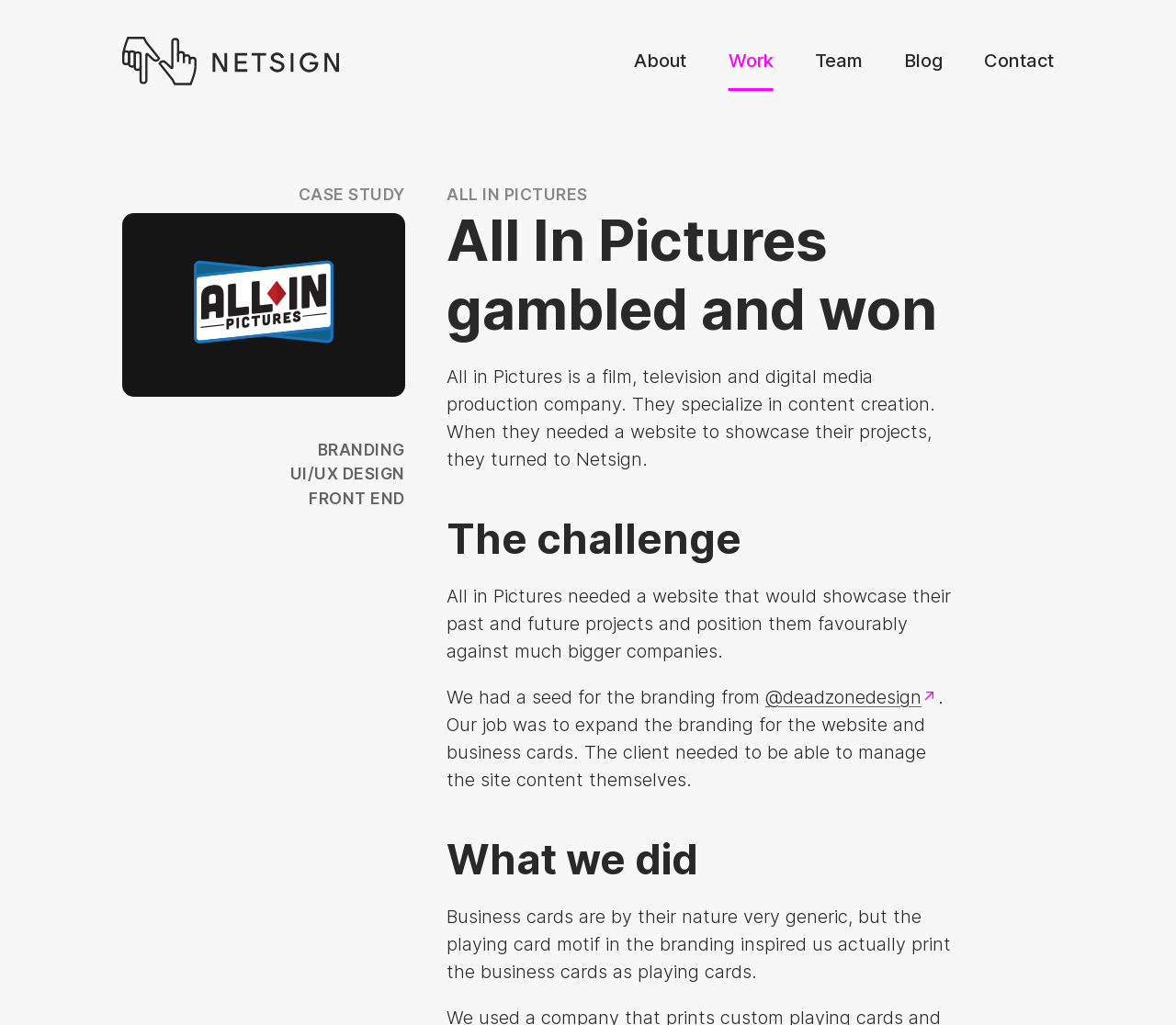Identify the coordinates of the bounding box for the element that must be clicked to accomplish the instruction: "Click on the 'BRANDING' link".

[0.27, 0.429, 0.345, 0.448]